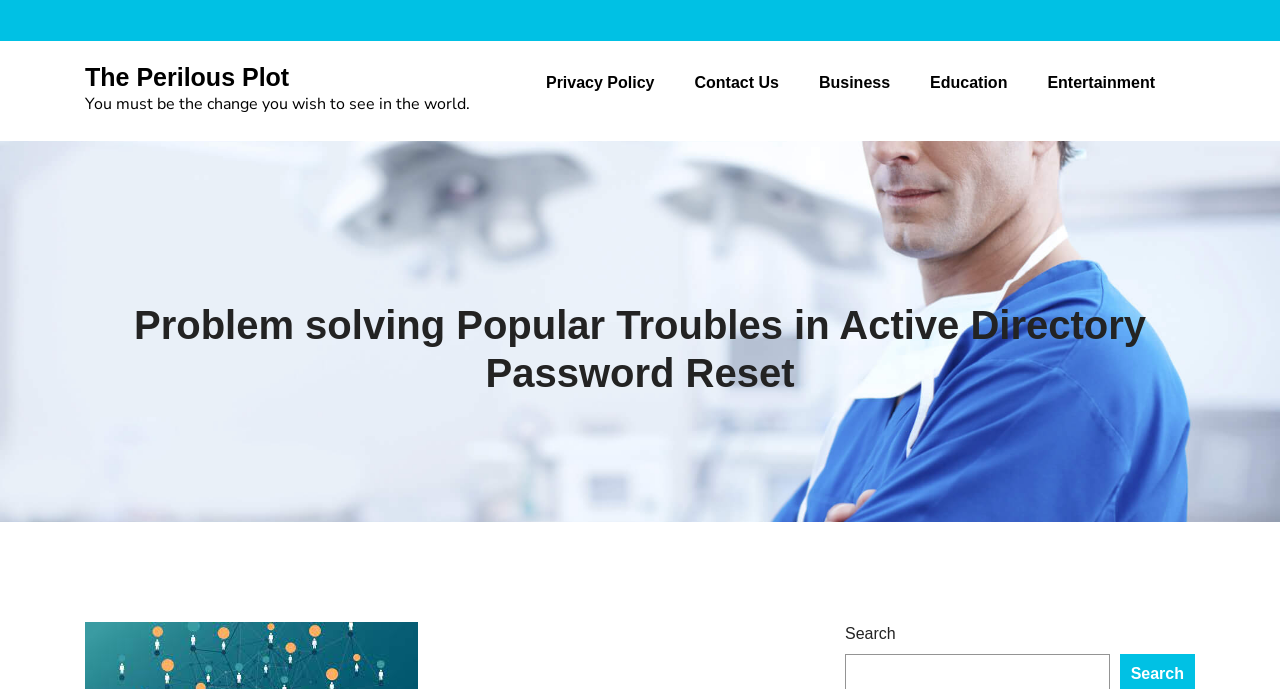Using the elements shown in the image, answer the question comprehensively: Is there a search function on the webpage?

I found a StaticText element with the text 'Search', which suggests the presence of a search function on the webpage. This element is likely part of a search bar or input field, allowing users to search for specific content.